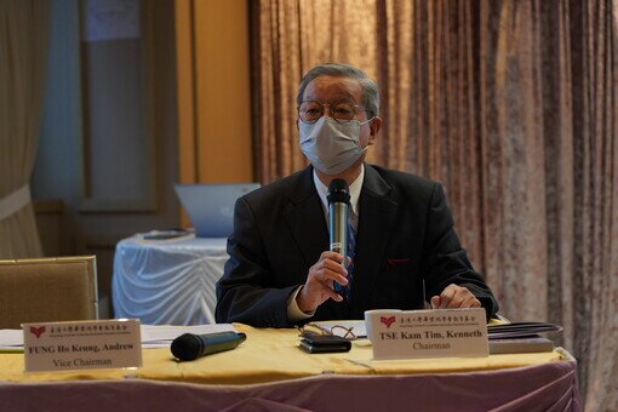Provide a one-word or short-phrase answer to the question:
What is the position of Andrew FUNG Ho Kiang?

Vice Chairman